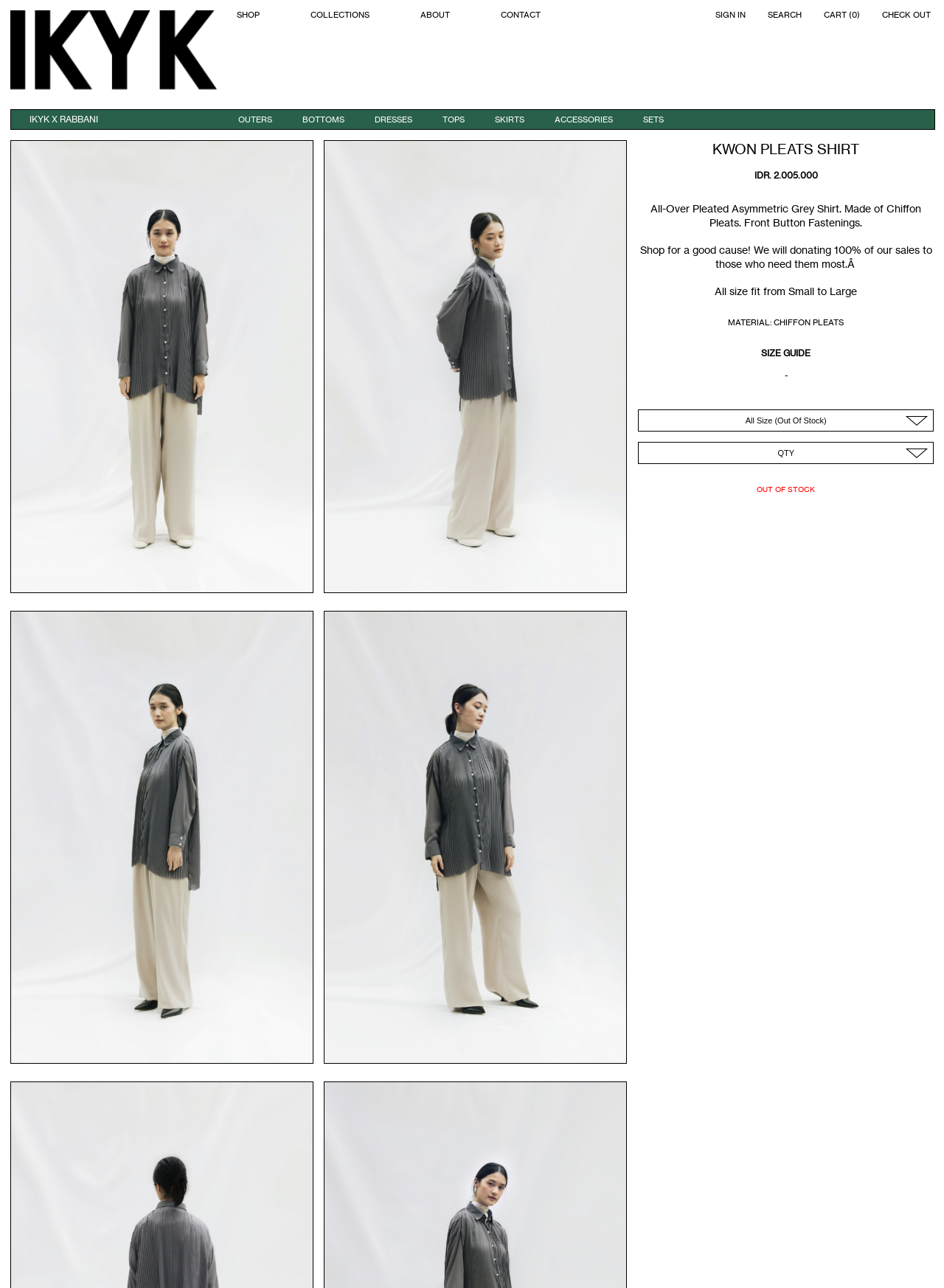Give a detailed account of the webpage, highlighting key information.

The webpage is an e-commerce platform for the Indonesian-based ready-to-wear fashion brand IKYK. At the top left corner, there is a small logo image and a link to the brand's homepage. Next to it, there are several navigation links, including "SHOP", "COLLECTIONS", "ABOUT", "CONTACT", "SIGN IN", "SEARCH", and "CART (0)".

Below the navigation links, there is a prominent banner with the text "IKYK X RABBANI" in a larger font size. Underneath the banner, there are several category links, including "OUTERS", "BOTTOMS", "DRESSES", "TOPS", "SKIRTS", "ACCESSORIES", and "SETS".

The main content of the page features a product showcase. There is a large image of a grey shirt, accompanied by several text elements. The product name "KWON PLEATS SHIRT" is displayed prominently, along with its price "IDR. 2.005.000". A detailed product description is provided, including information about the material, size, and features of the shirt.

Additionally, there is a call-to-action message "Shop for a good cause! We will donating 100% of our sales to those who need them most." and a size guide section. There are also two dropdown menus, likely for selecting size and color options.

The page also features several other images, likely showcasing different views of the product. At the bottom of the page, there is an "OUT OF STOCK" notification.